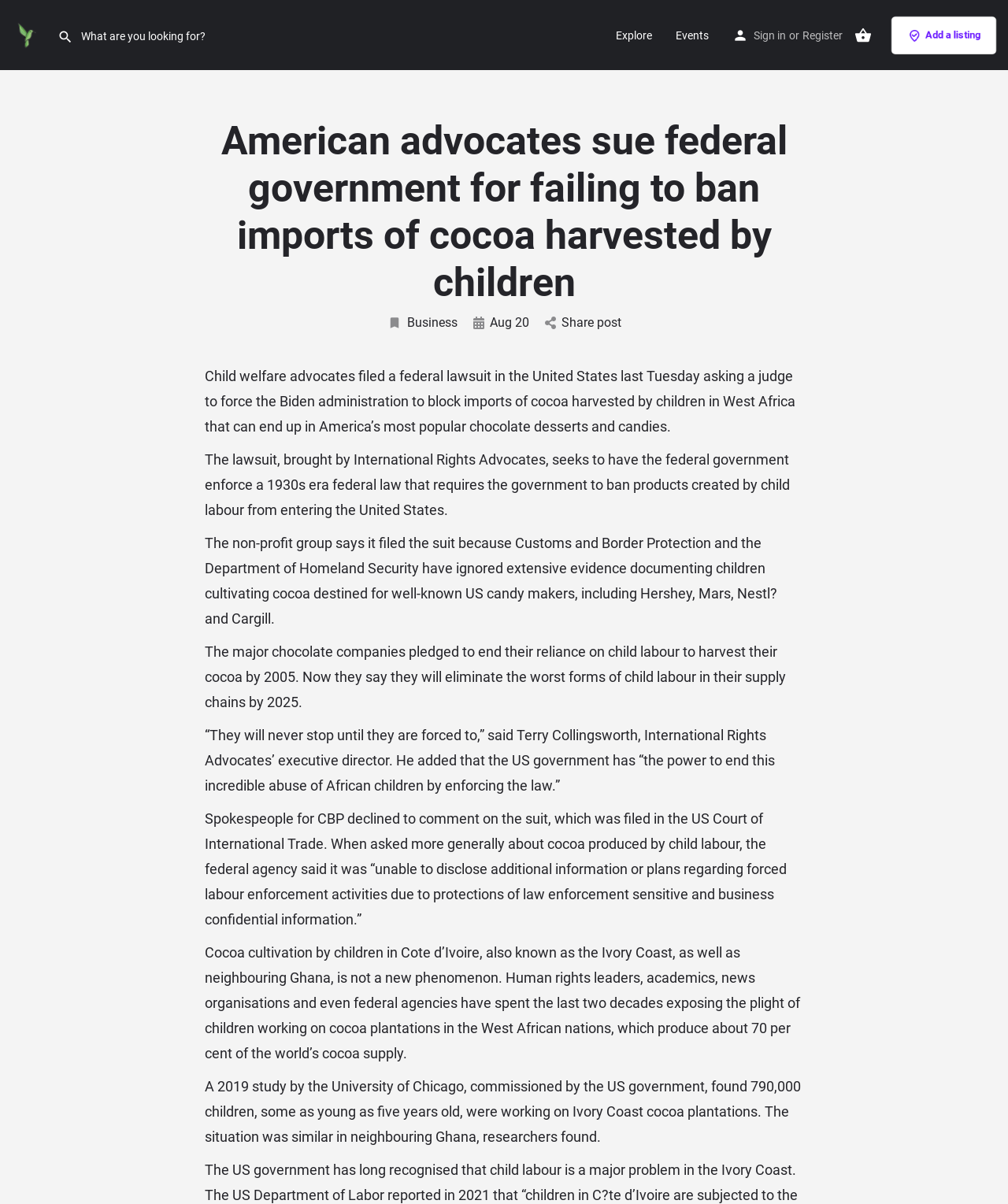Give a one-word or short-phrase answer to the following question: 
What is the logo of the website?

Jamaican Logo